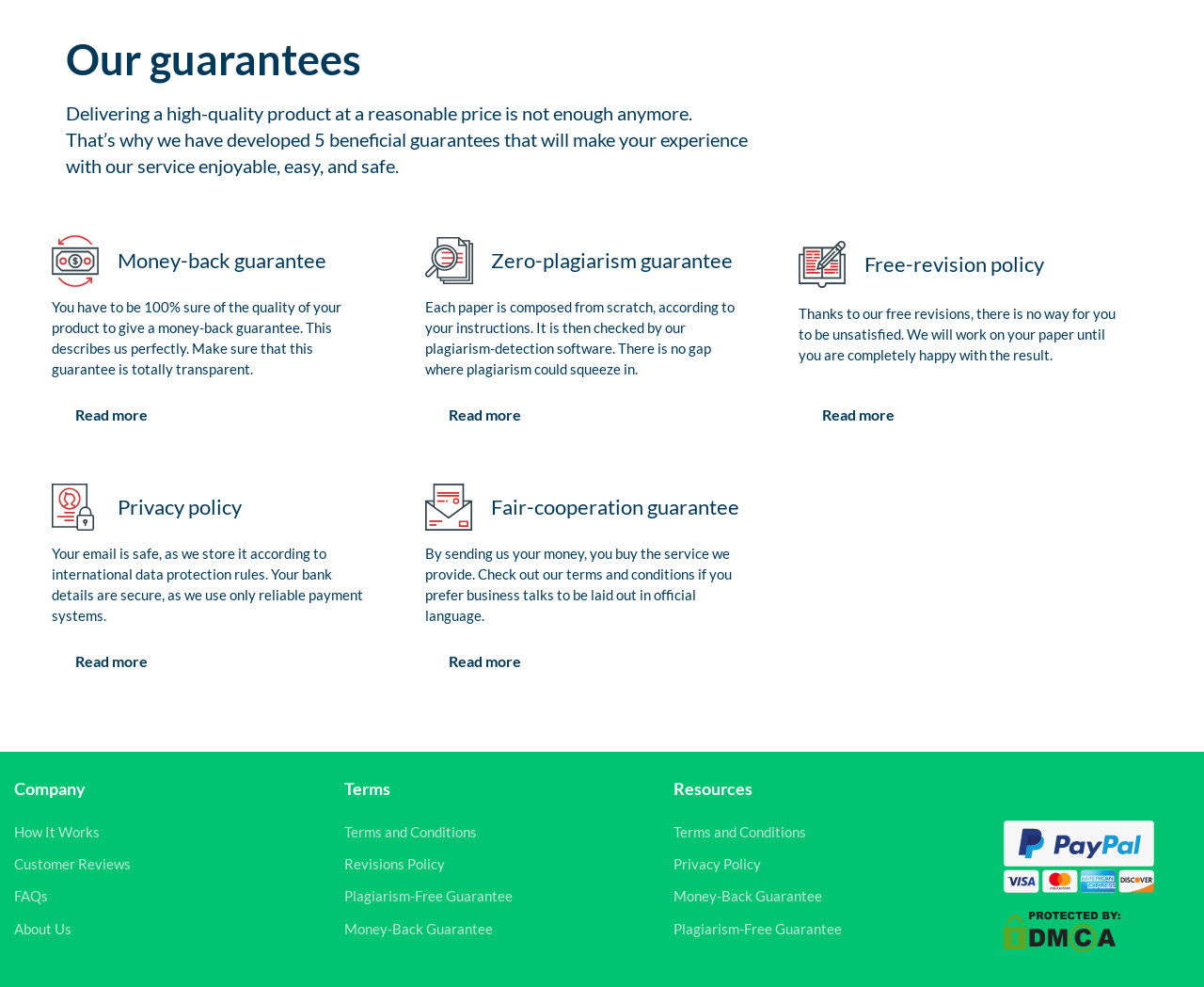Identify the bounding box coordinates of the section that should be clicked to achieve the task described: "Check the free-revision policy".

[0.663, 0.4, 0.762, 0.44]